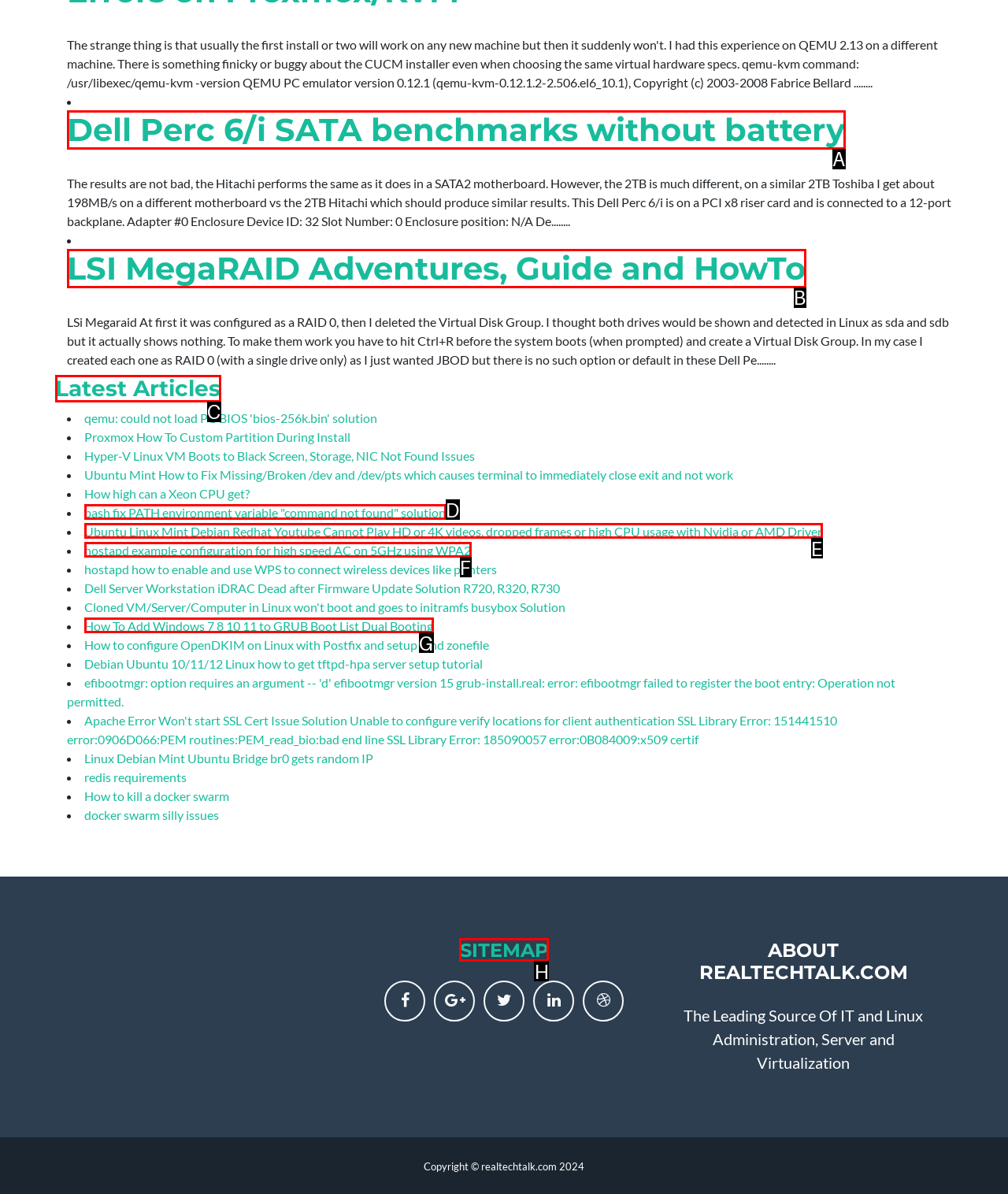Select the correct option based on the description: Latest Articles
Answer directly with the option’s letter.

C